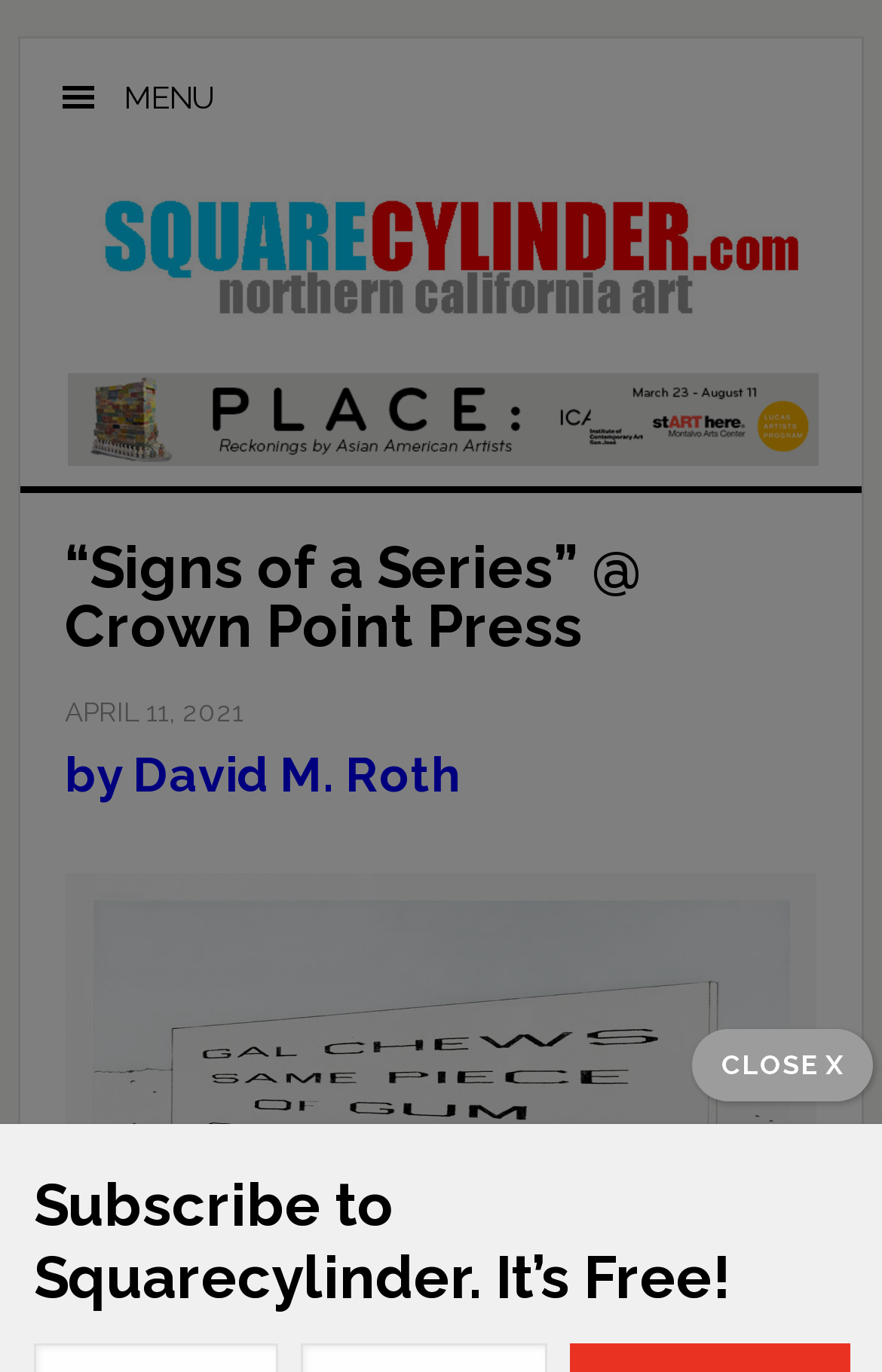Please determine the main heading text of this webpage.

“Signs of a Series” @ Crown Point Press